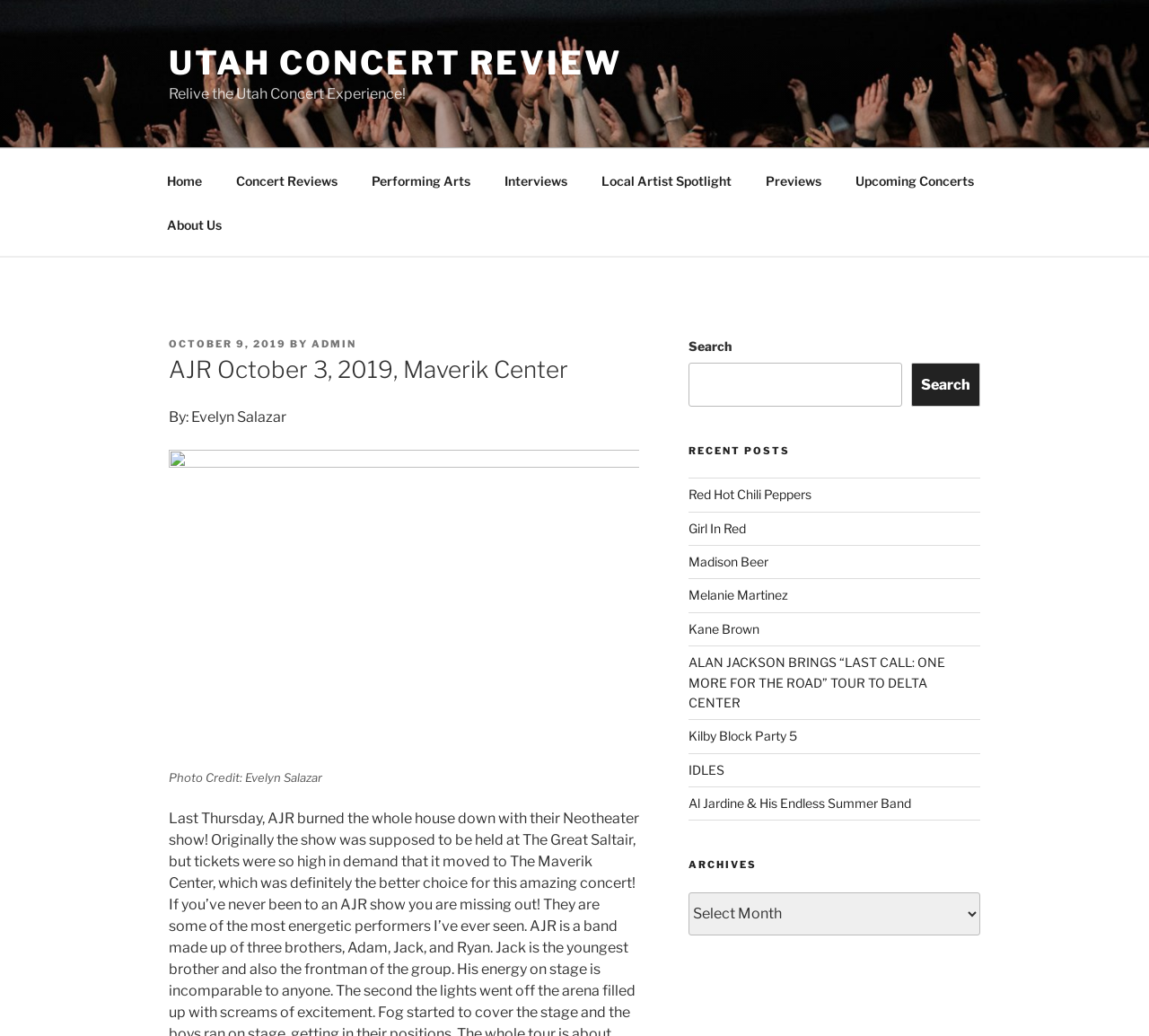Please mark the bounding box coordinates of the area that should be clicked to carry out the instruction: "View recent posts".

[0.599, 0.429, 0.853, 0.442]